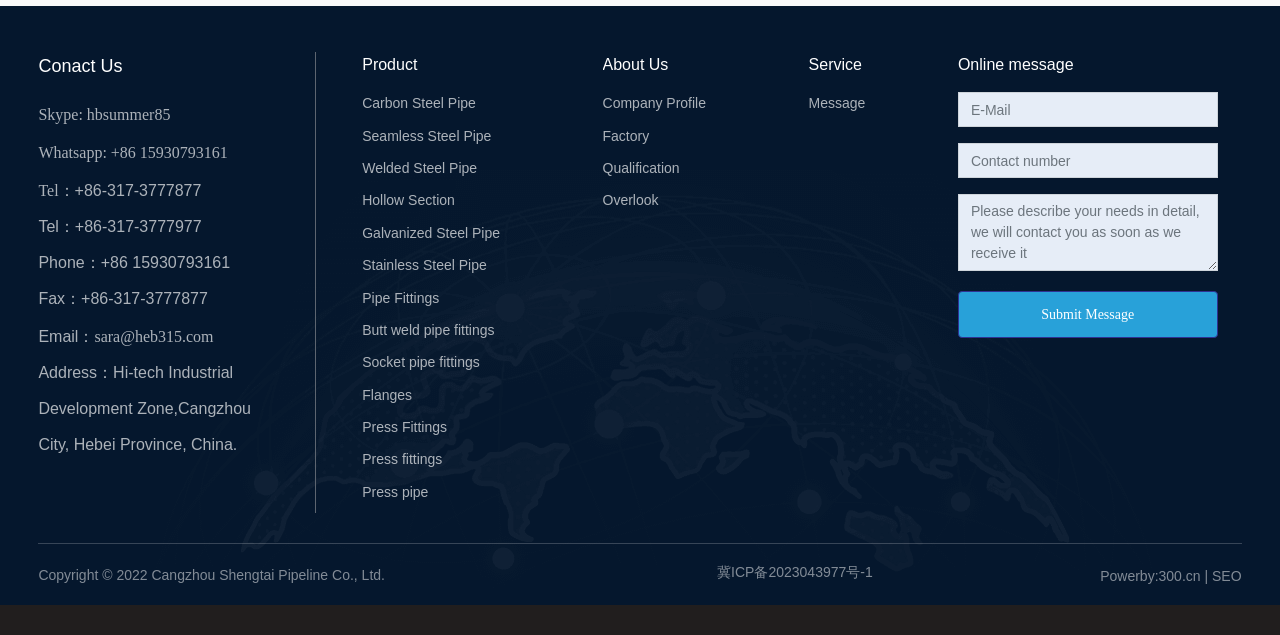Reply to the question with a brief word or phrase: What is the company's address?

Hi-tech Industrial Development Zone, Cangzhou City, Hebei Province, China